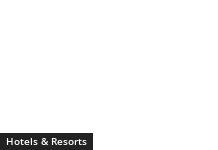Please analyze the image and give a detailed answer to the question:
What is the theme of the webpage during the holiday season?

The caption states that the webpage reflects a theme of hospitality and pampering during the holiday season, which is likely related to the festive experiences and offers from Shangri-La mentioned in the caption.